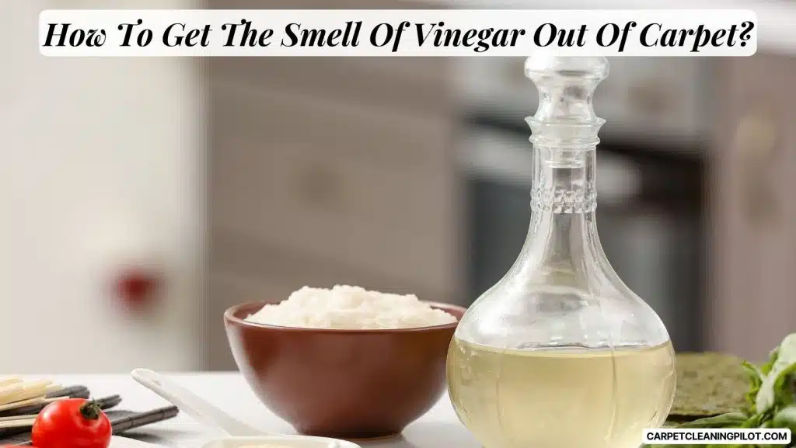Respond to the following query with just one word or a short phrase: 
What is the purpose of the rice in the brown bowl?

Odor absorption